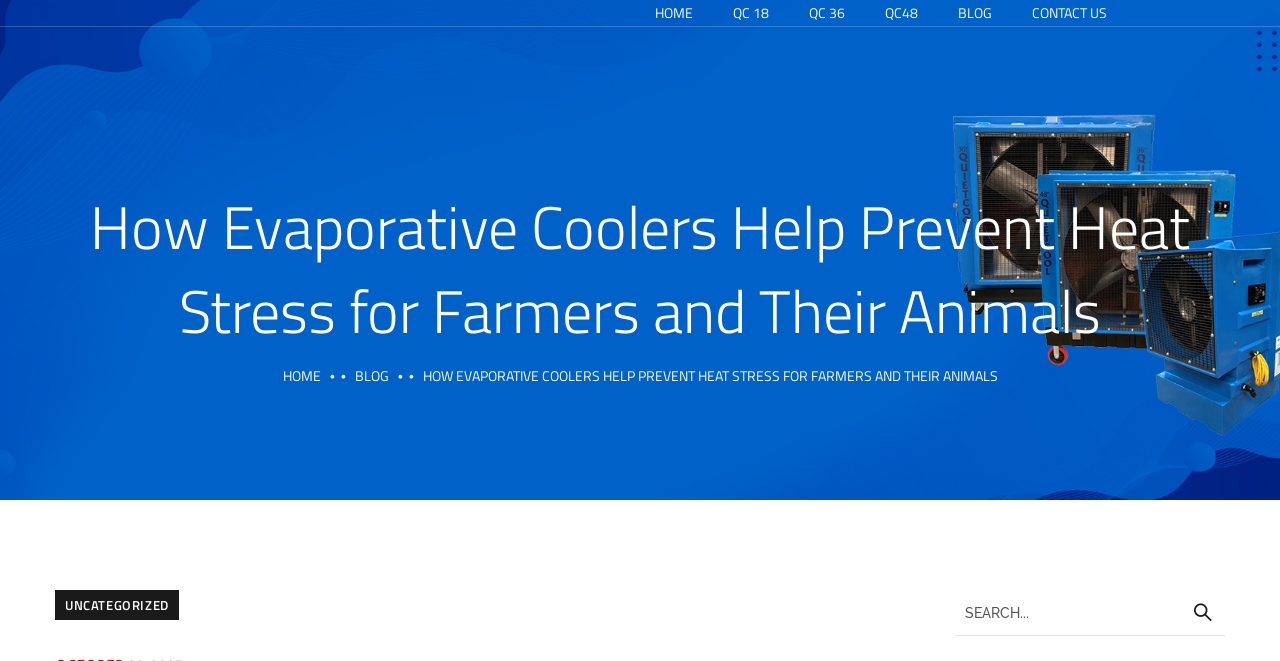Identify the bounding box coordinates of the region that needs to be clicked to carry out this instruction: "go to home page". Provide these coordinates as four float numbers ranging from 0 to 1, i.e., [left, top, right, bottom].

[0.512, 0.0, 0.541, 0.04]